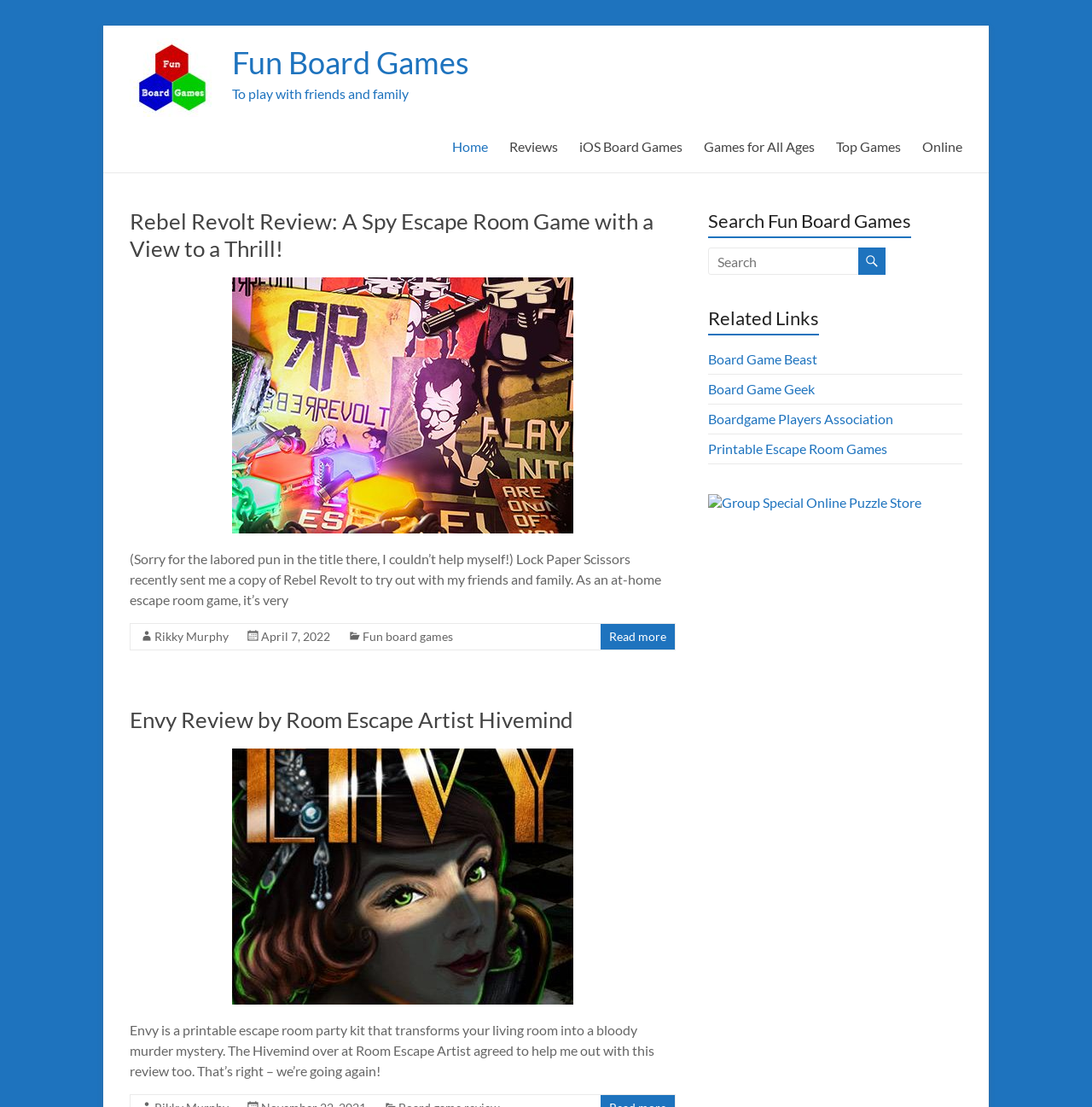Respond with a single word or phrase:
What is the name of the author of the review?

Rikky Murphy